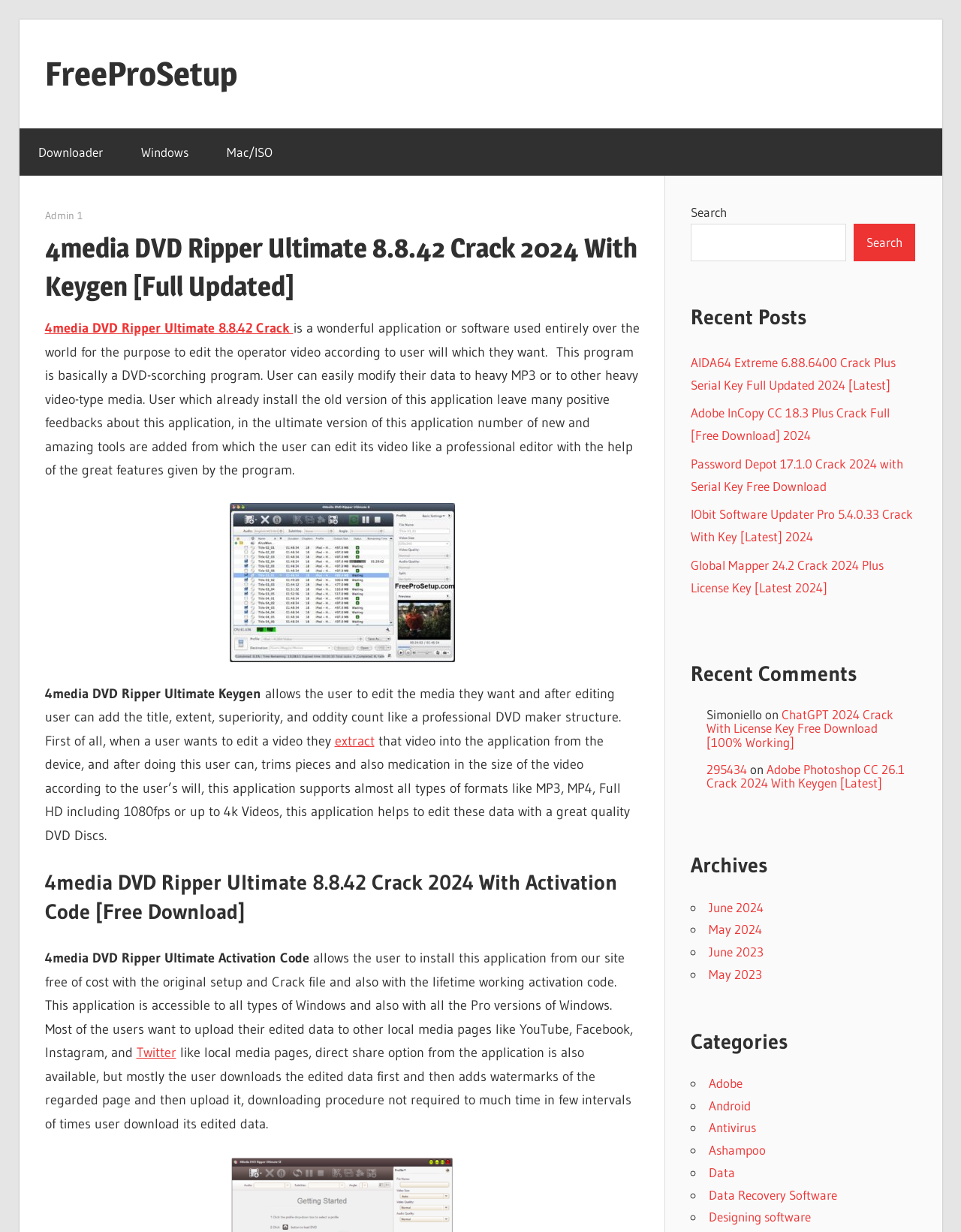Provide a short answer to the following question with just one word or phrase: What is the purpose of 4media DVD Ripper Ultimate?

Edit video